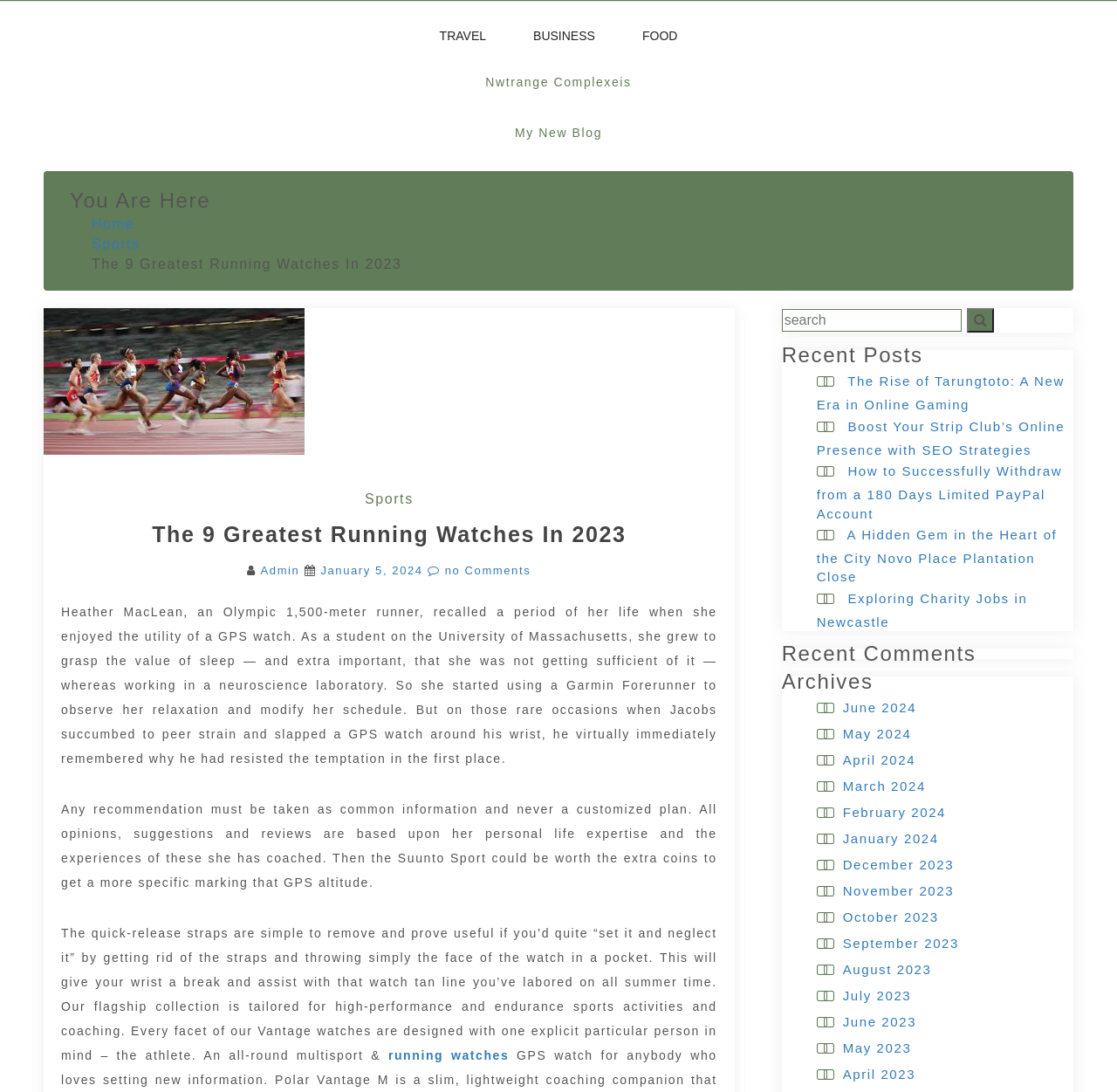Generate the title text from the webpage.

The 9 Greatest Running Watches In 2023